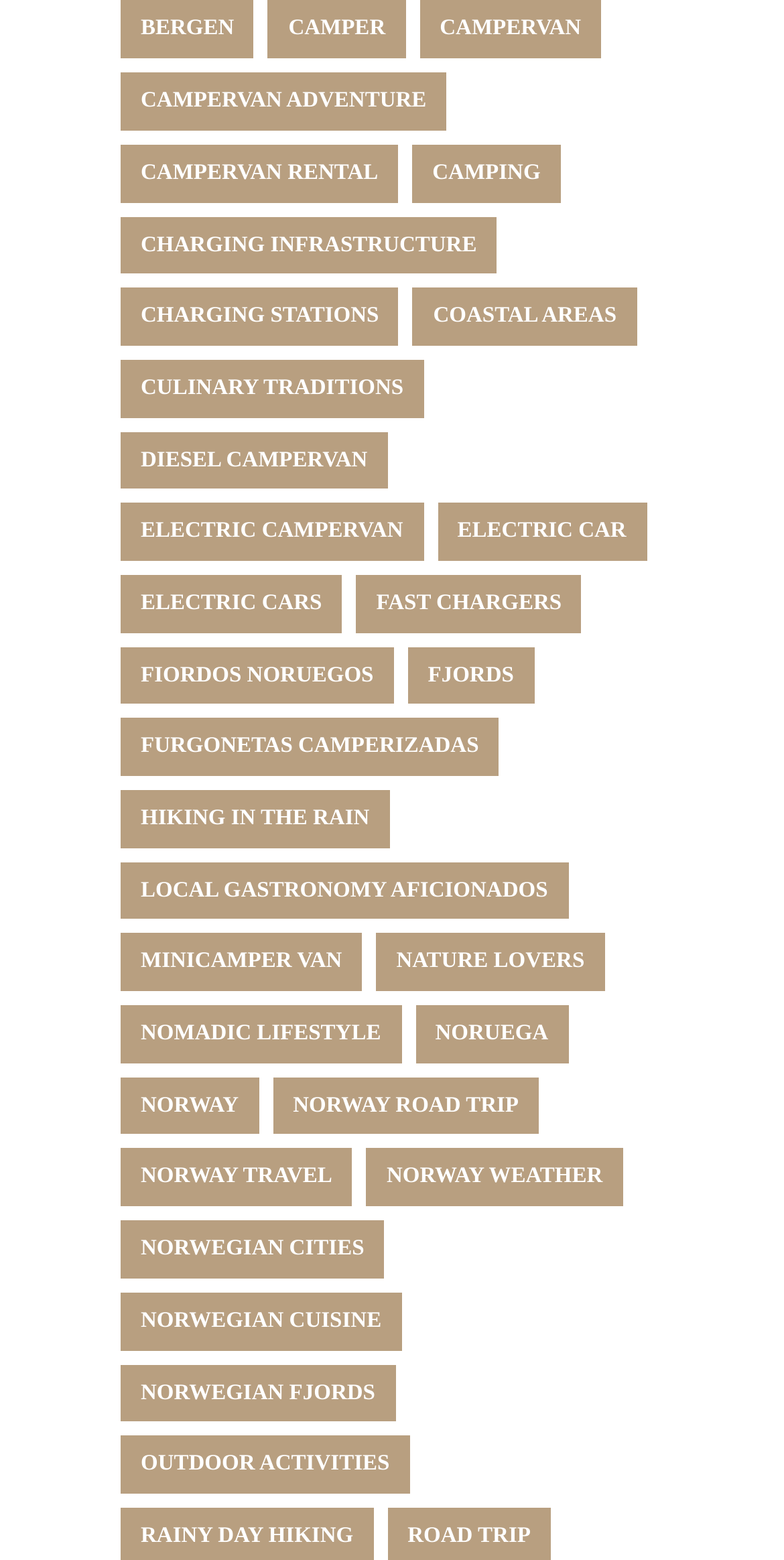Provide the bounding box coordinates for the UI element described in this sentence: "Menu". The coordinates should be four float values between 0 and 1, i.e., [left, top, right, bottom].

None